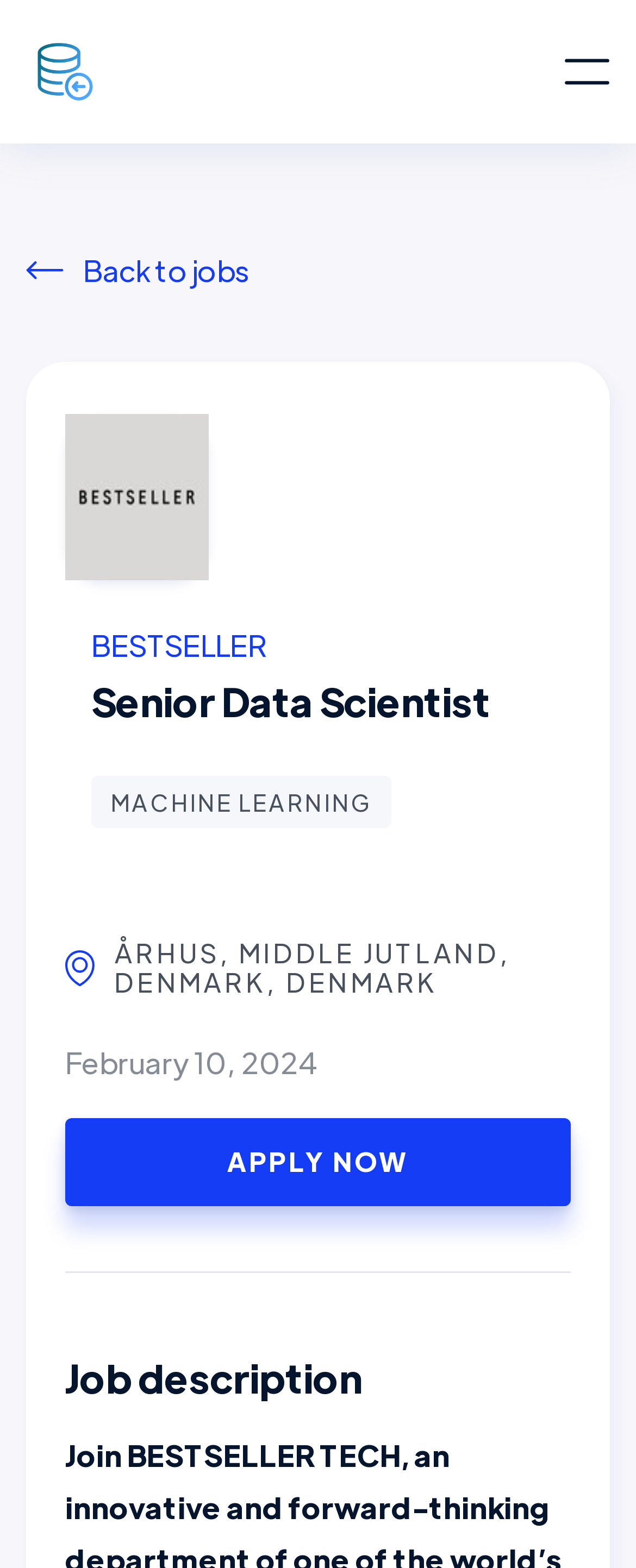Answer this question in one word or a short phrase: What is the company name?

BESTSELLER